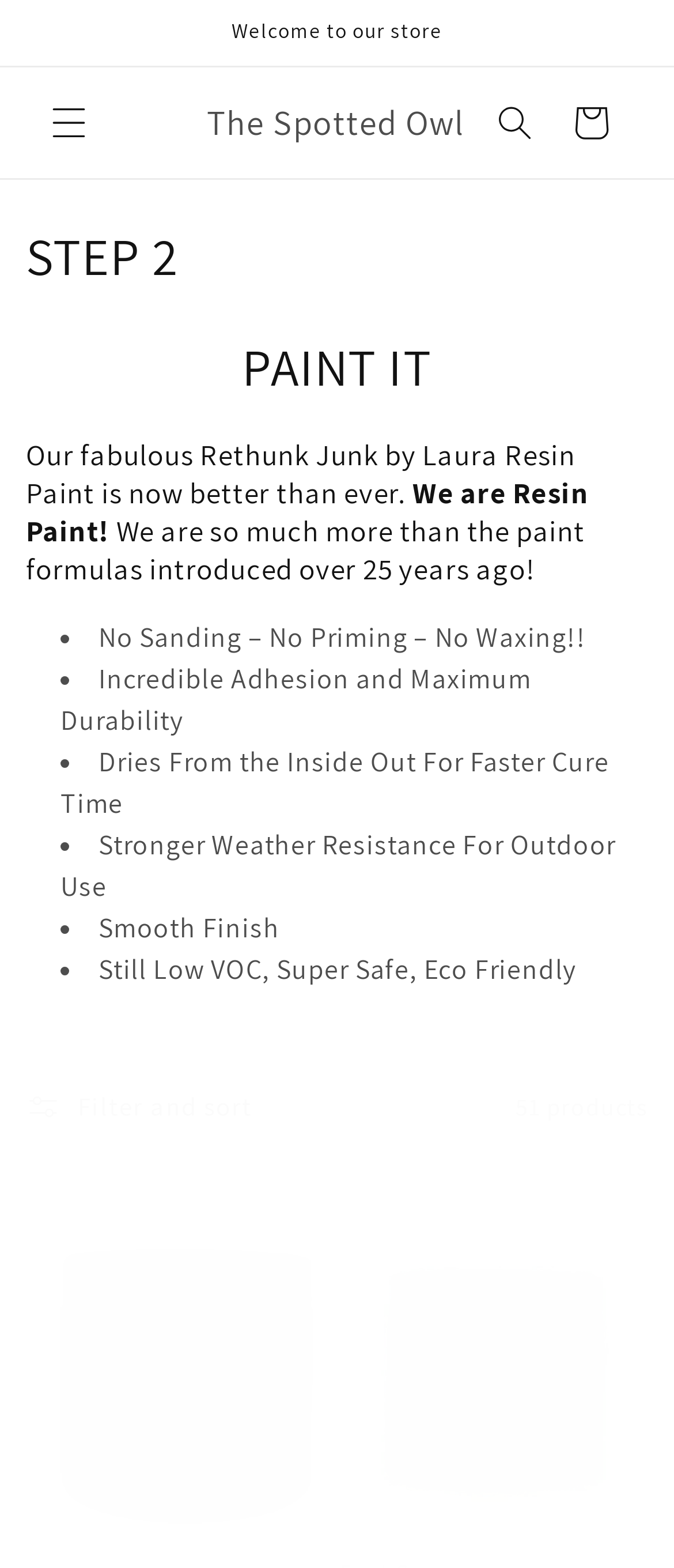Write an extensive caption that covers every aspect of the webpage.

The webpage appears to be an e-commerce page for a store called "The Spotted Owl" that sells paint products. At the top of the page, there is an announcement section with a welcome message. Below this, there are navigation elements, including a menu button, a link to the store's homepage, a search button, and a cart link.

The main content of the page is divided into sections. The first section has a heading that reads "Collection: STEP 2" and "PAINT IT", followed by a descriptive paragraph about the Rethunk Junk by Laura Resin Paint product. This section also includes a list of five bullet points highlighting the product's features, such as no sanding or priming required, incredible adhesion, and faster cure time.

Below this section, there is a complementary section with a filter option, which allows users to sort and filter products. This section also displays the number of products available, which is 51.

The page also features two large images, one of "Fog" and one of "Fresh Sage", which are likely product images or swatches.

Overall, the page is focused on showcasing the Rethunk Junk by Laura Resin Paint product and its features, with easy navigation and filtering options for users to explore the product collection.